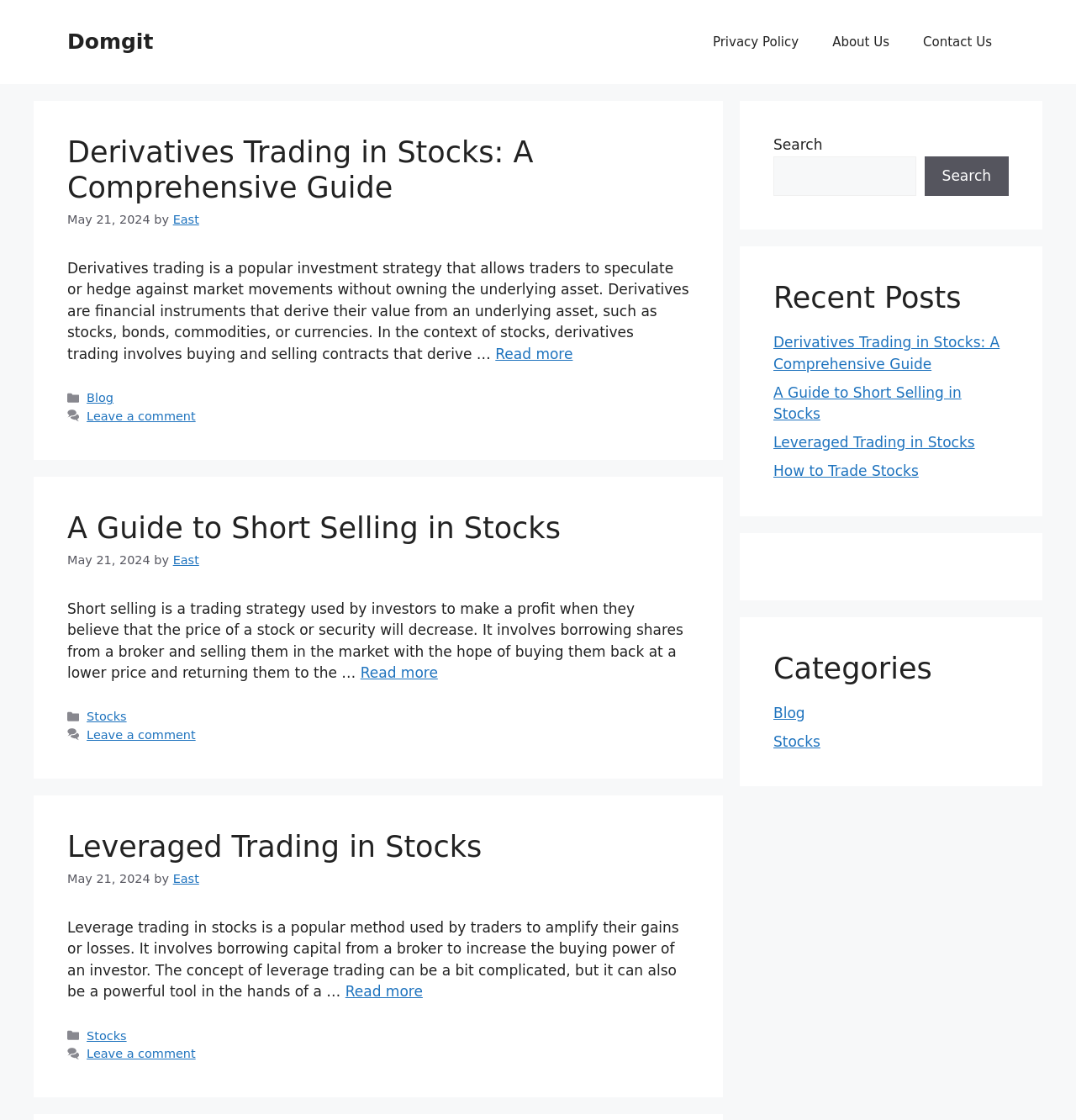Please provide a detailed answer to the question below by examining the image:
What is the main topic of the first article?

The main topic of the first article can be determined by looking at the heading of the article, which is 'Derivatives Trading in Stocks: A Comprehensive Guide'. This heading suggests that the article is about derivatives trading in the context of stocks.